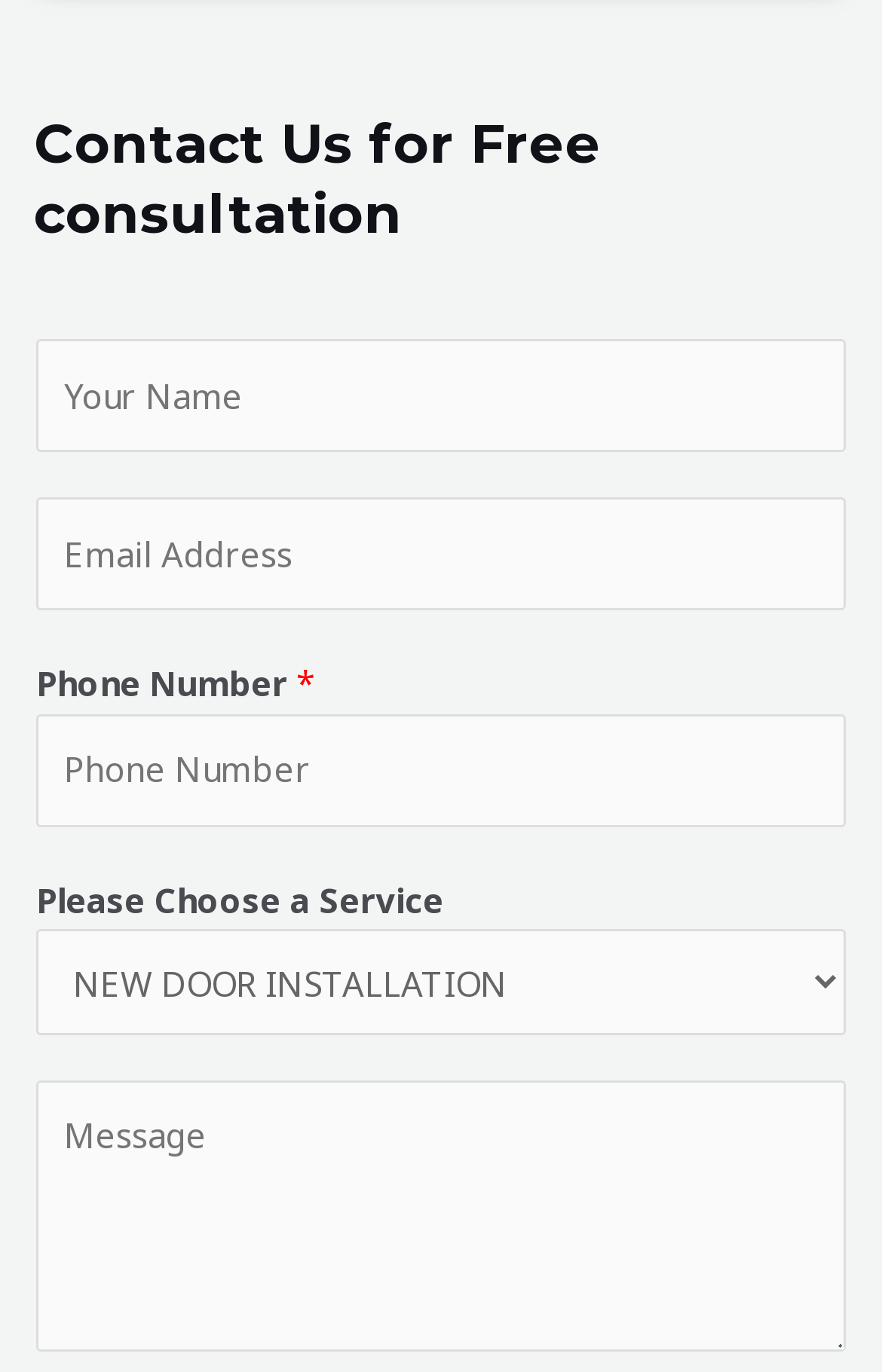What type of input is expected for the 'Please Choose a Service' field?
Please provide a single word or phrase in response based on the screenshot.

Combobox